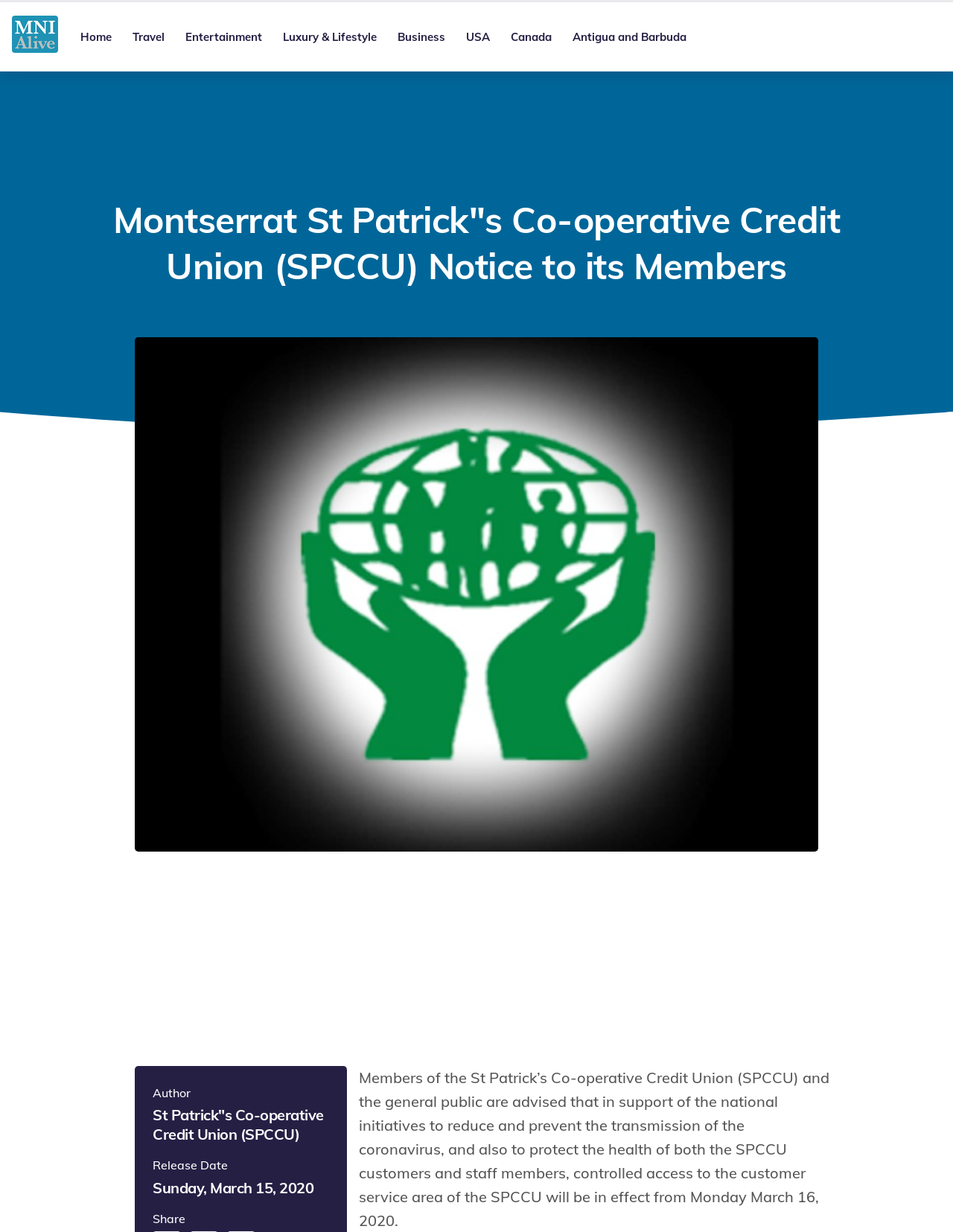Explain the webpage's design and content in an elaborate manner.

The webpage is a notice from the Montserrat St Patrick's Co-operative Credit Union (SPCCU) to its members. At the top left corner, there is a logo of MNI Alive, which is a link. Next to the logo, there is a navigation menu with links to various sections, including Home, Travel, Entertainment, Luxury & Lifestyle, Business, USA, Canada, and Antigua and Barbuda. 

Below the navigation menu, there is a heading that displays the title of the notice. Underneath the heading, there is a large figure that takes up most of the page's width. 

On the bottom left side of the page, there is an advertisement iframe. Above the advertisement, there are several lines of text, including the author's name, the release date, and a share option. 

The main content of the notice is a paragraph of text that starts with "Members of the St Patrick’s Co-operative Credit Union (SPCCU) and the general public are advised..." and explains the controlled access to the customer service area of the SPCCU due to the coronavirus pandemic. This paragraph is located below the figure and above the advertisement.